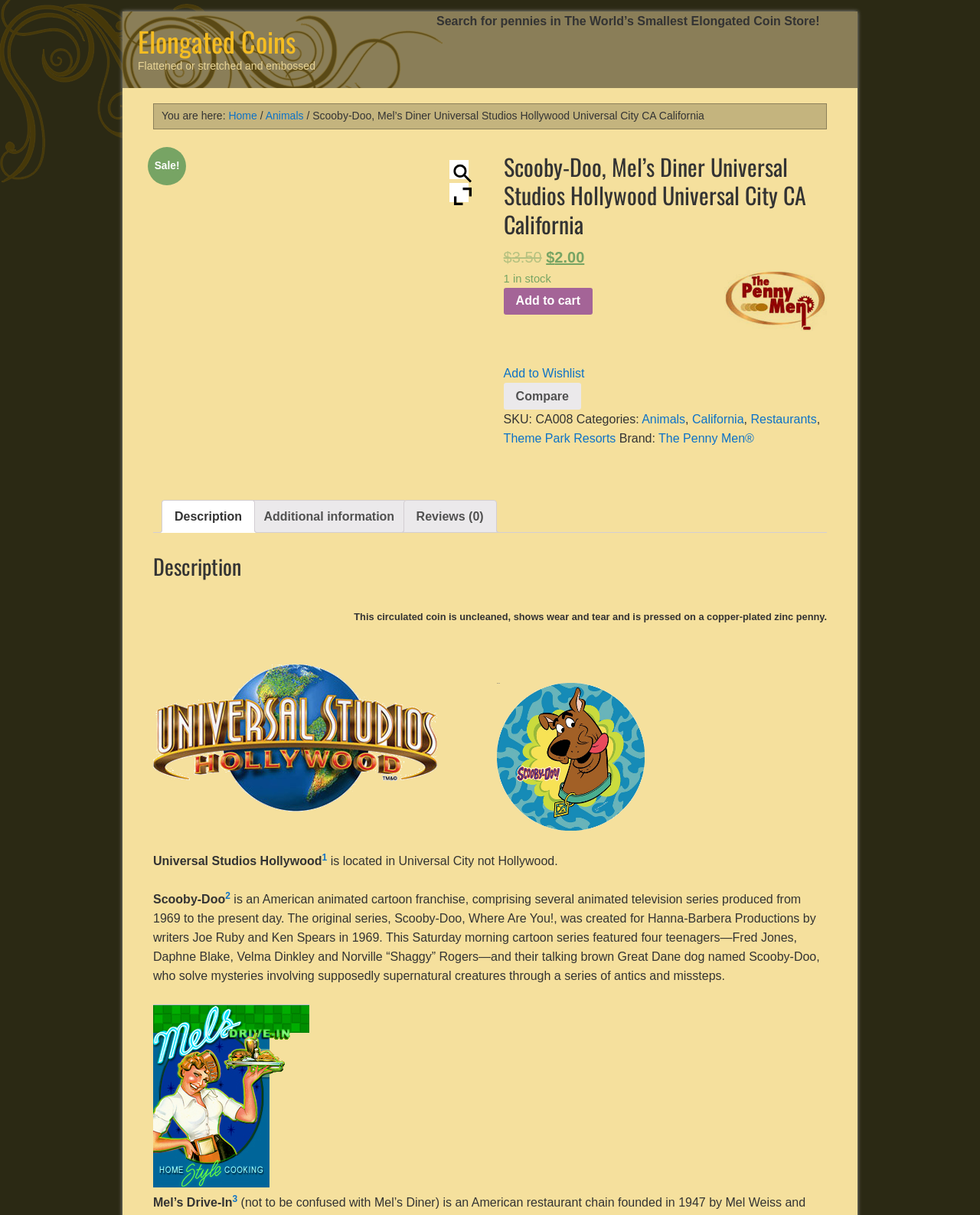Could you determine the bounding box coordinates of the clickable element to complete the instruction: "Search for pennies in The World’s Smallest Elongated Coin Store!"? Provide the coordinates as four float numbers between 0 and 1, i.e., [left, top, right, bottom].

[0.445, 0.009, 0.875, 0.025]